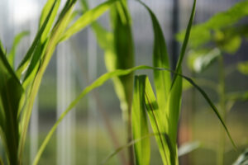Convey a rich and detailed description of the image.

The image depicts a close-up of green corn plants thriving in a greenhouse environment, showcasing the lushness of their leaves and the delicate interplay of light filtering through. This visual serves as a powerful representation of the project "Climate Garden 2085," spearheaded by the Zurich-Basel Plant Science Center. The initiative aims to educate students on the effects of climate change through hands-on experiences in their school gardens. By simulating varied temperature and precipitation scenarios within the greenhouses, participants can observe firsthand how increased heat and drought conditions impact crop growth, particularly for vegetables like peas and tomatoes. The project engages students actively, allowing them to conduct their own planting tests, thereby fostering an understanding of climate resilience in agriculture. This image underscores the essence of the experiment—by engaging with nature and science, future generations can better grasp the pressing issues surrounding climate change.